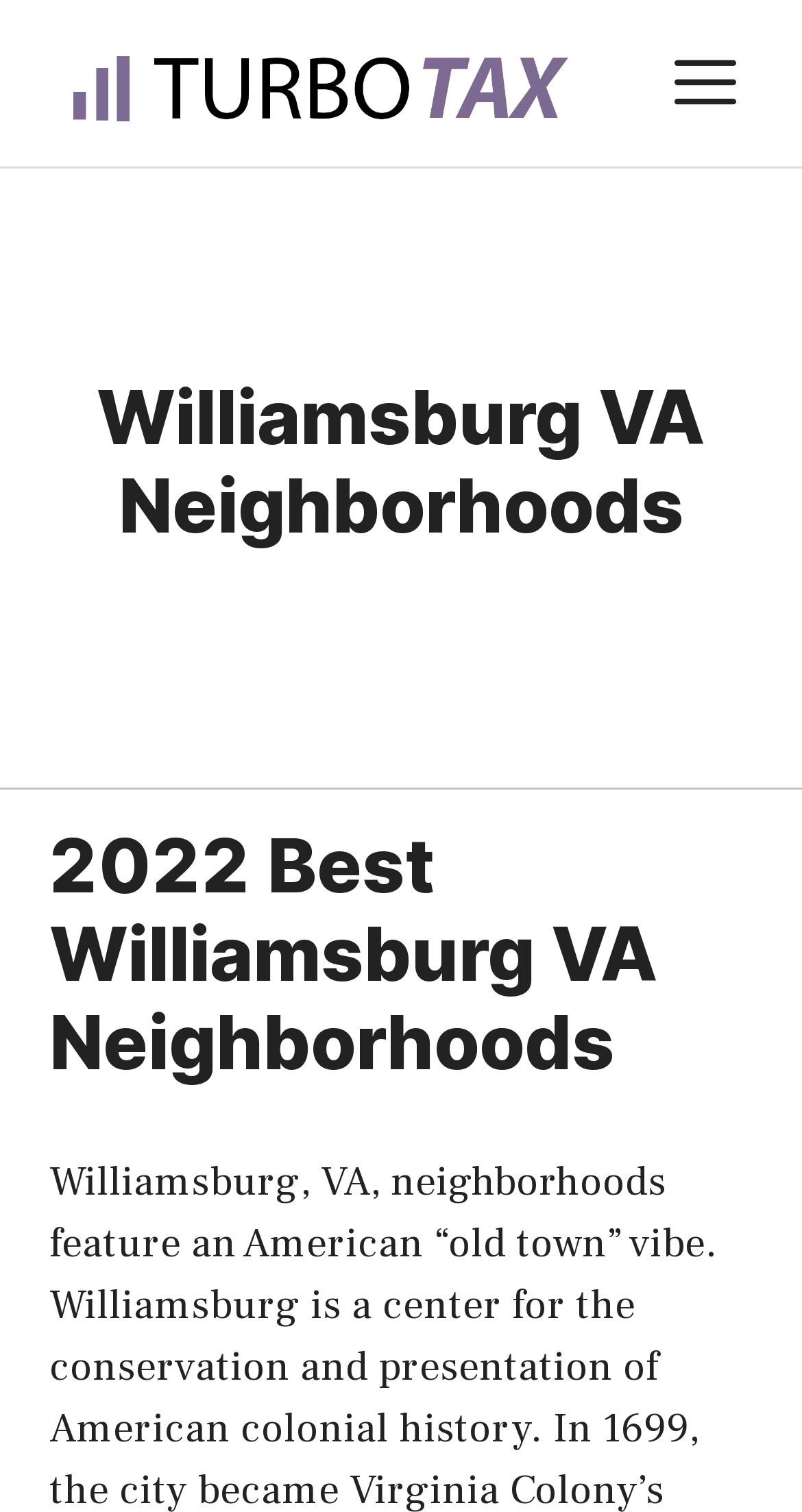Answer the following query concisely with a single word or phrase:
What is the text of the link below the second-level heading?

Williamsburg, VA, neighborhoods